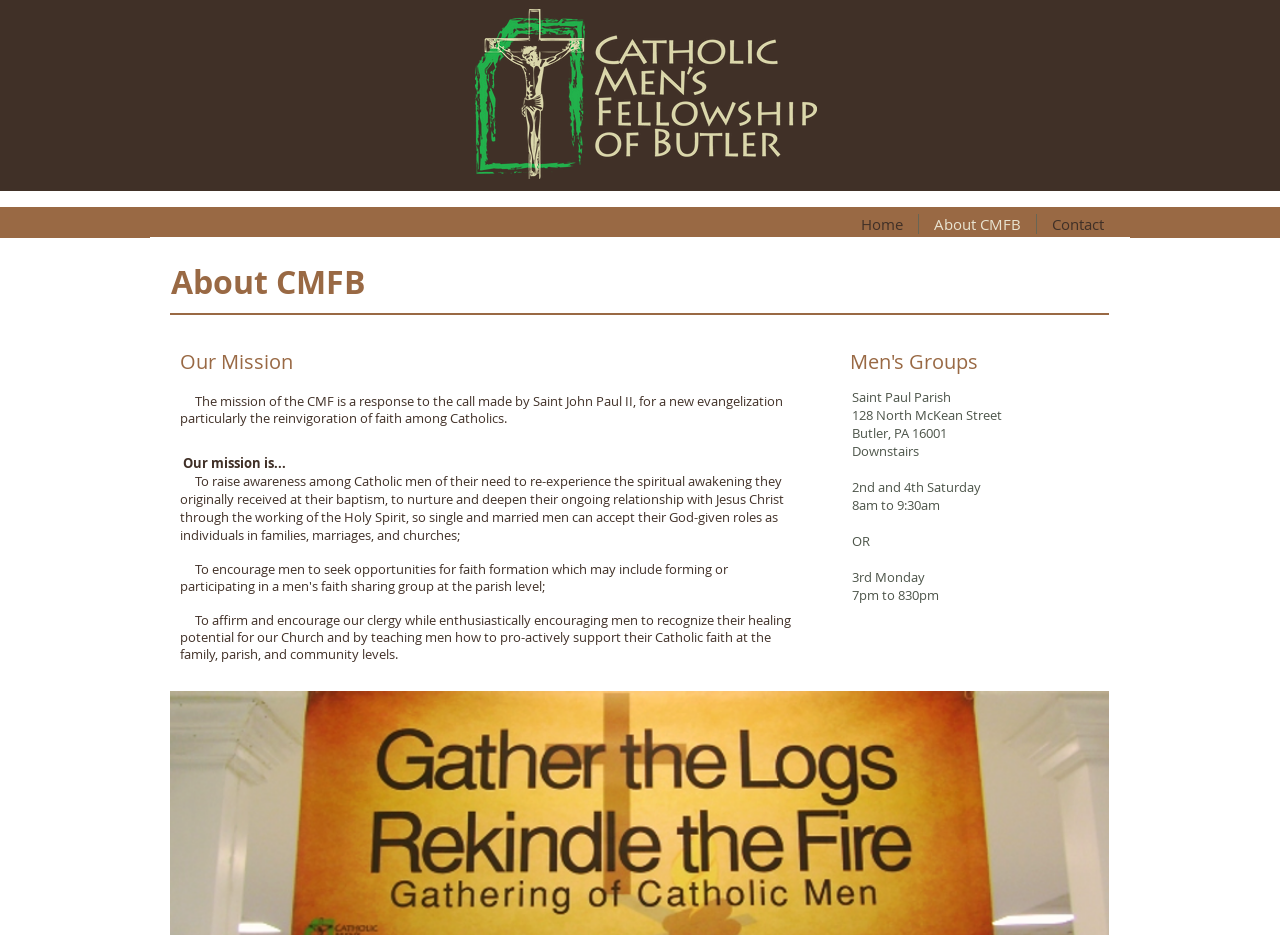What are the meeting times for the men's group?
Provide a one-word or short-phrase answer based on the image.

2nd and 4th Saturday, 8am to 9:30am